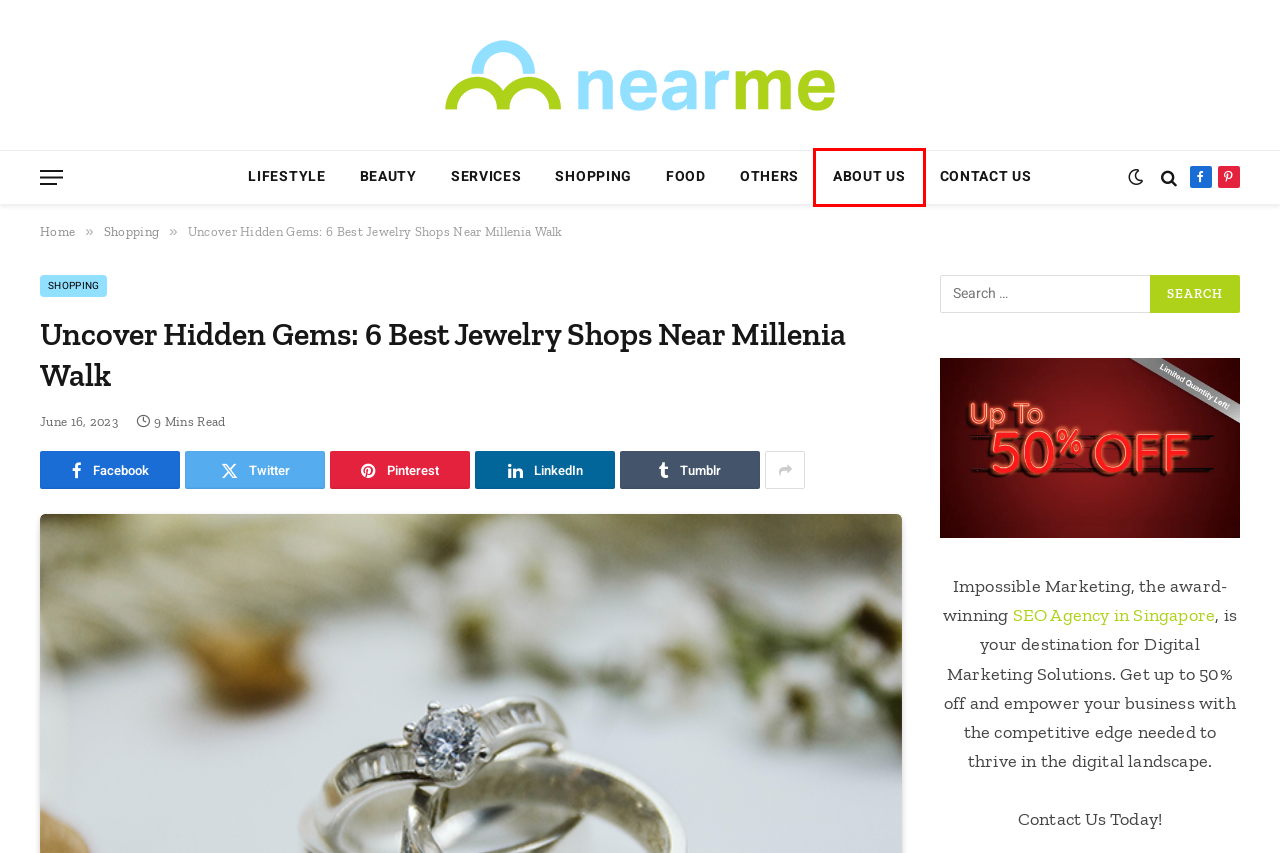You have a screenshot of a webpage where a red bounding box highlights a specific UI element. Identify the description that best matches the resulting webpage after the highlighted element is clicked. The choices are:
A. Others | Nearme.com.sg
B. Beauty | Nearme.com.sg
C. Food | Nearme.com.sg
D. Services | Nearme.com.sg
E. Discover Neighbourhoods & Places To Visit | Near Me Singapore
F. Lifestyle | Nearme.com.sg
G. Shopping | Nearme.com.sg
H. About Us | NearMe.com.sg

H